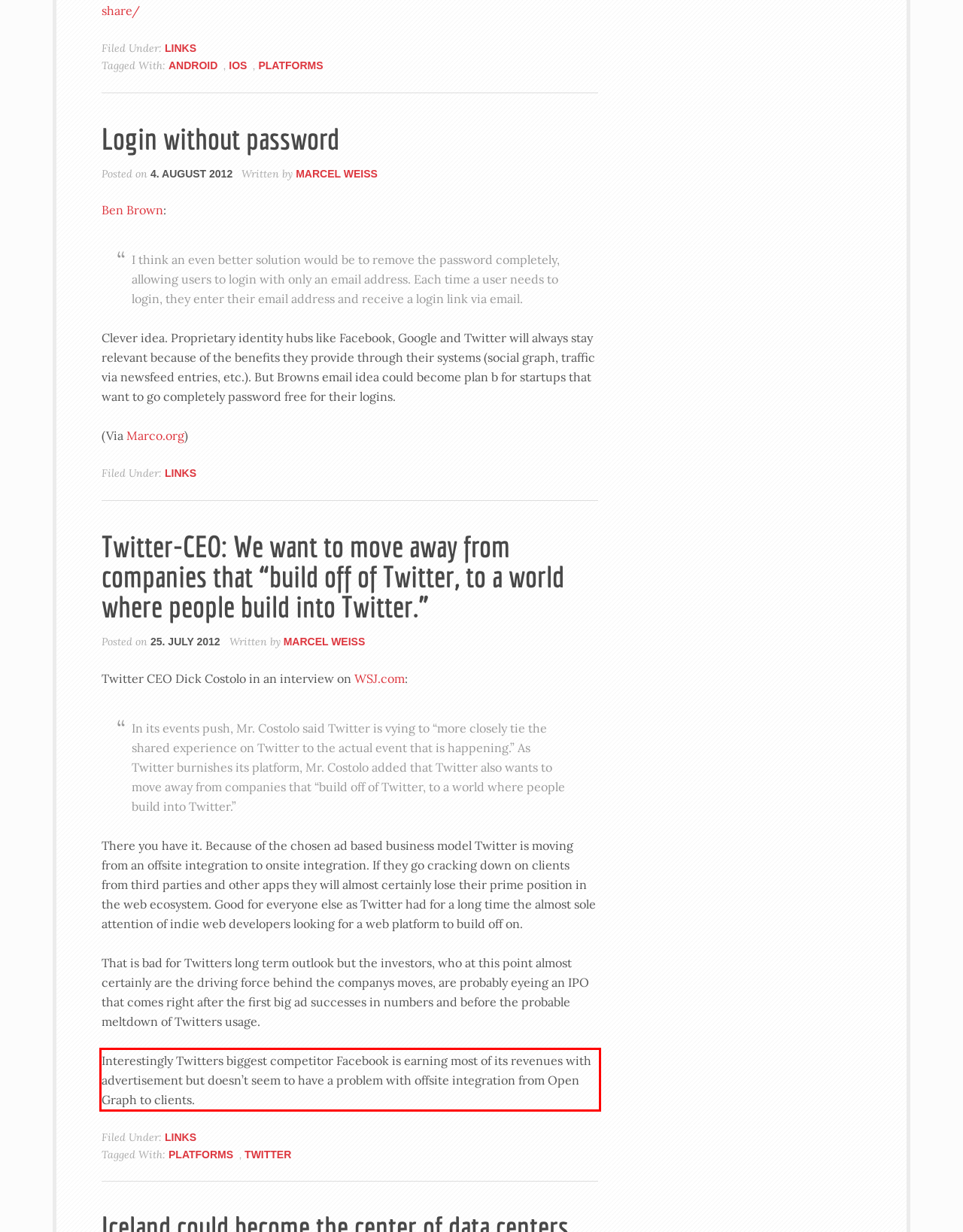Inspect the webpage screenshot that has a red bounding box and use OCR technology to read and display the text inside the red bounding box.

Interestingly Twitters biggest competitor Facebook is earning most of its revenues with advertisement but doesn’t seem to have a problem with offsite integration from Open Graph to clients.